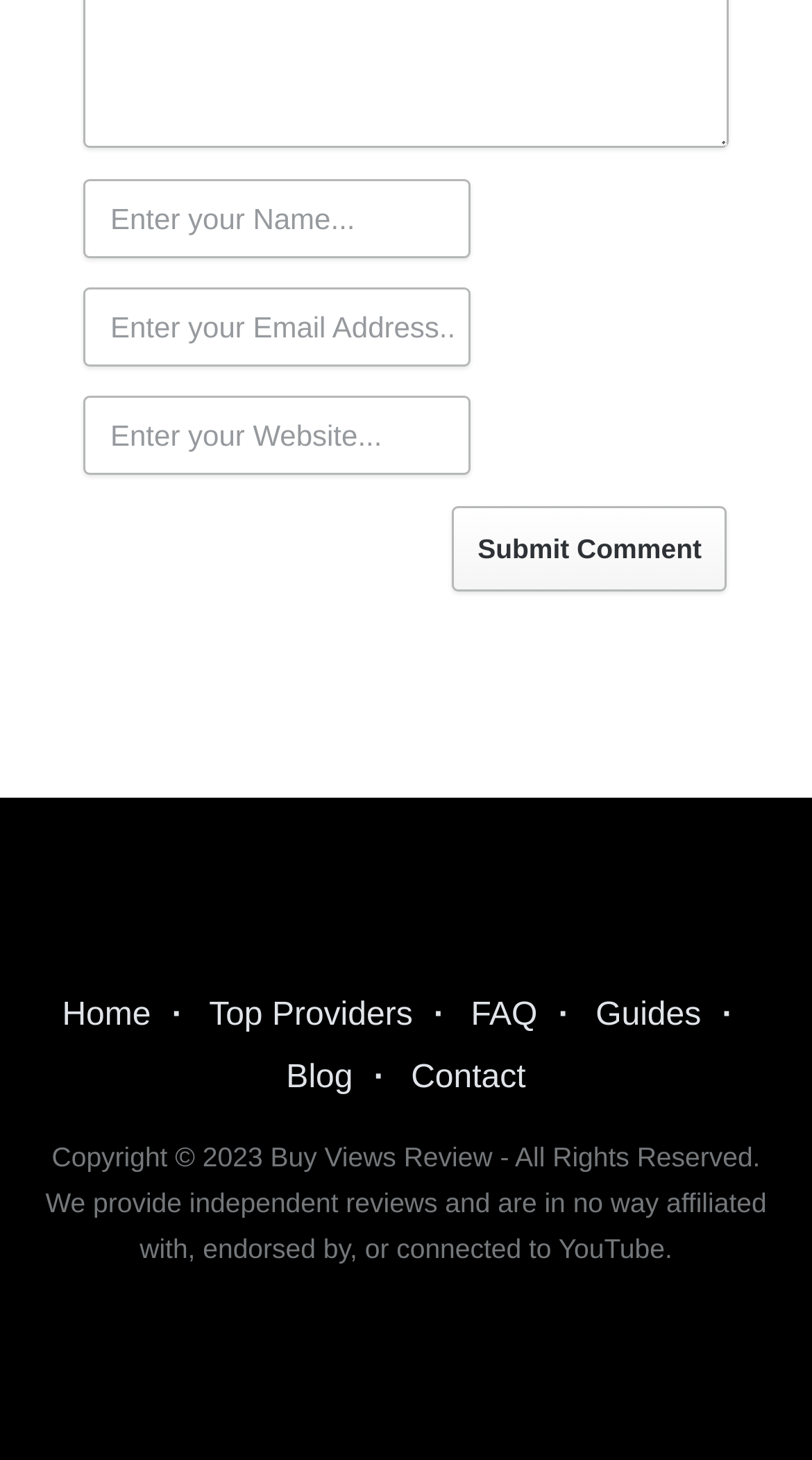Respond with a single word or phrase for the following question: 
What is the copyright information on the webpage?

Copyright 2023